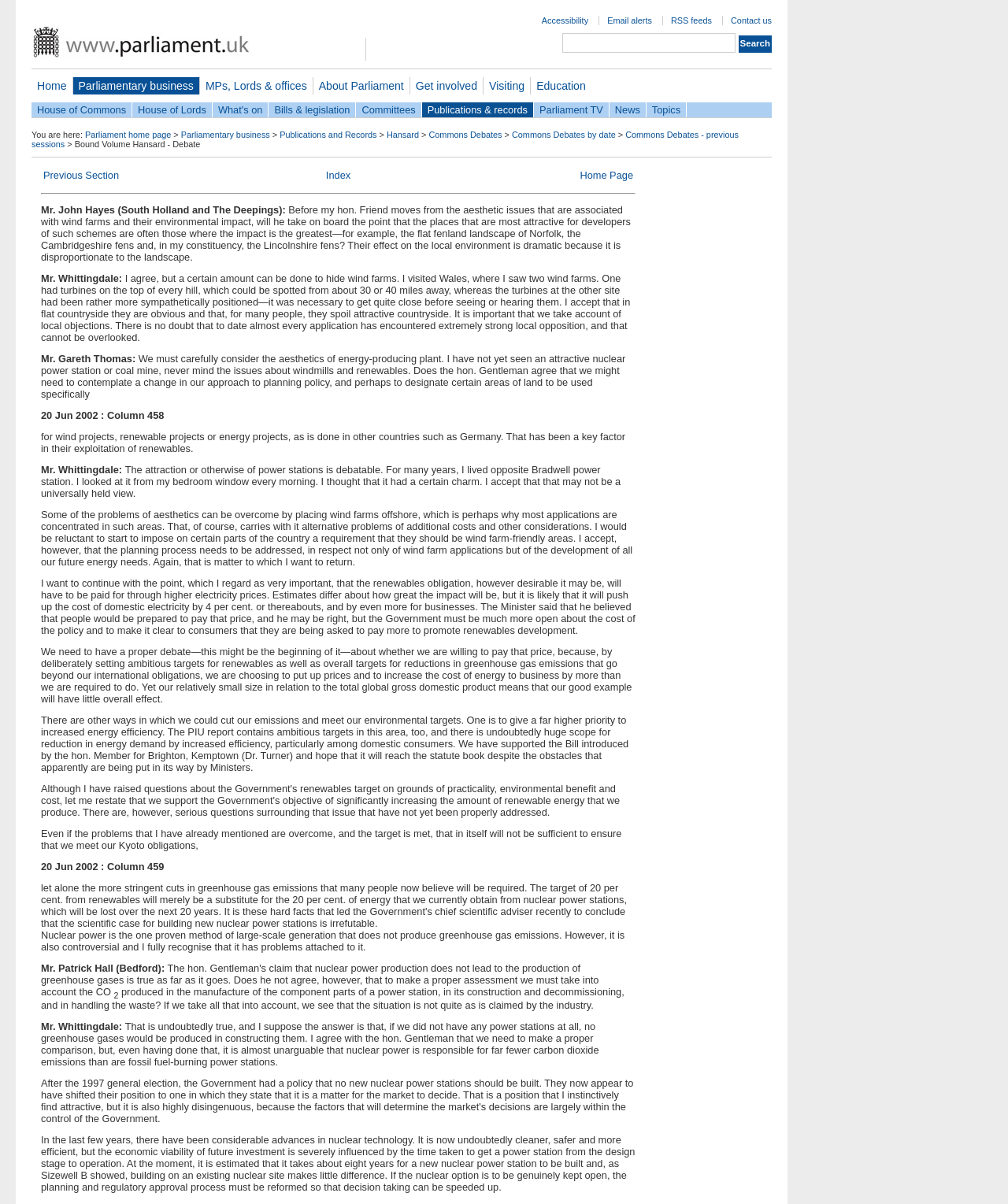Analyze the image and provide a detailed answer to the question: What is the name of the person who spoke about the aesthetic issues of wind farms?

I analyzed the static text elements on the webpage and found that the person who spoke about the aesthetic issues of wind farms is Mr. John Hayes, as indicated by the text 'Mr. John Hayes (South Holland and The Deepings):'.